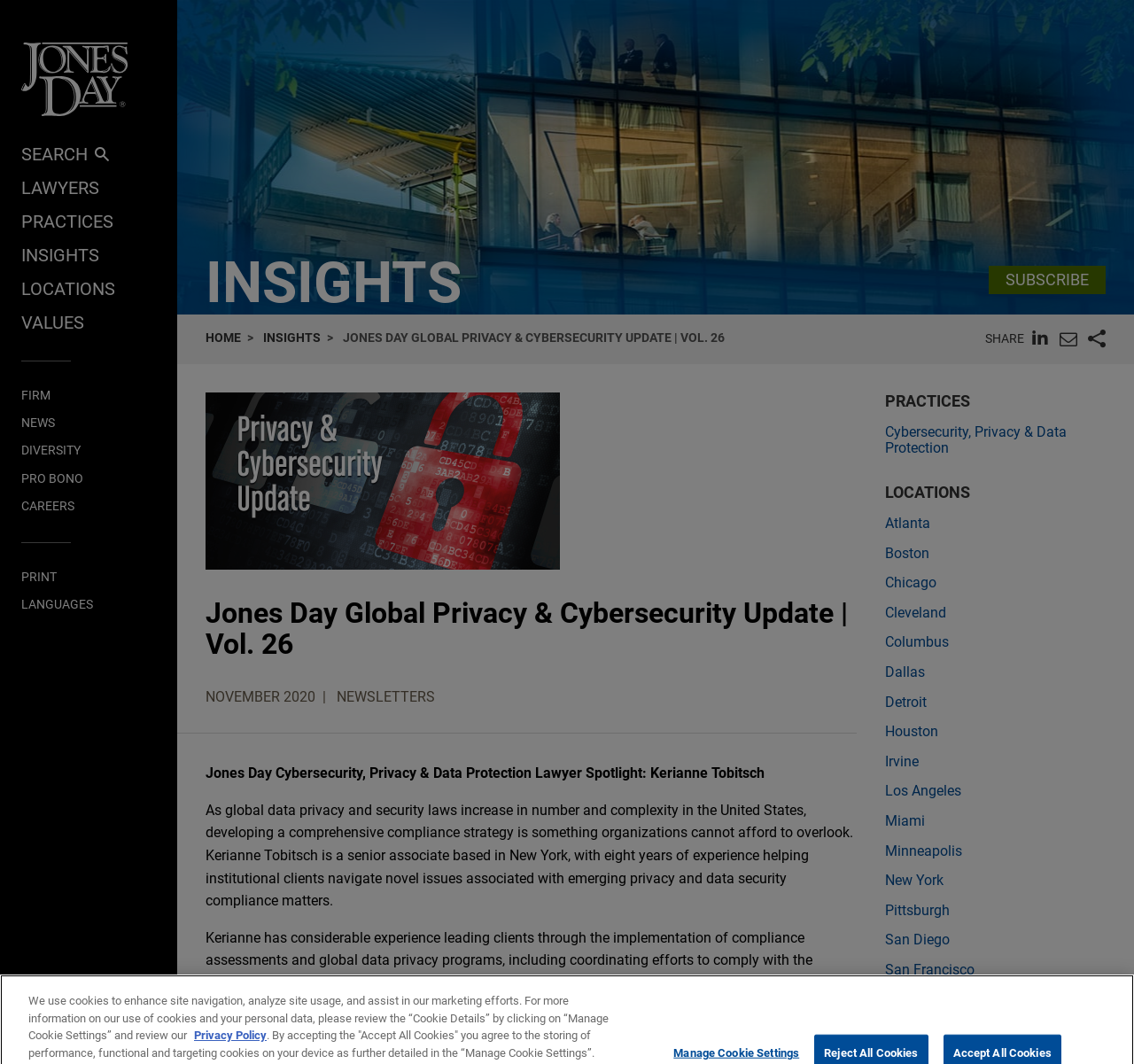In which city is Kerianne Tobitsch based?
Please craft a detailed and exhaustive response to the question.

The webpage mentions that Kerianne Tobitsch is a senior associate based in New York, with eight years of experience helping institutional clients navigate novel issues associated with emerging privacy and data security compliance matters.